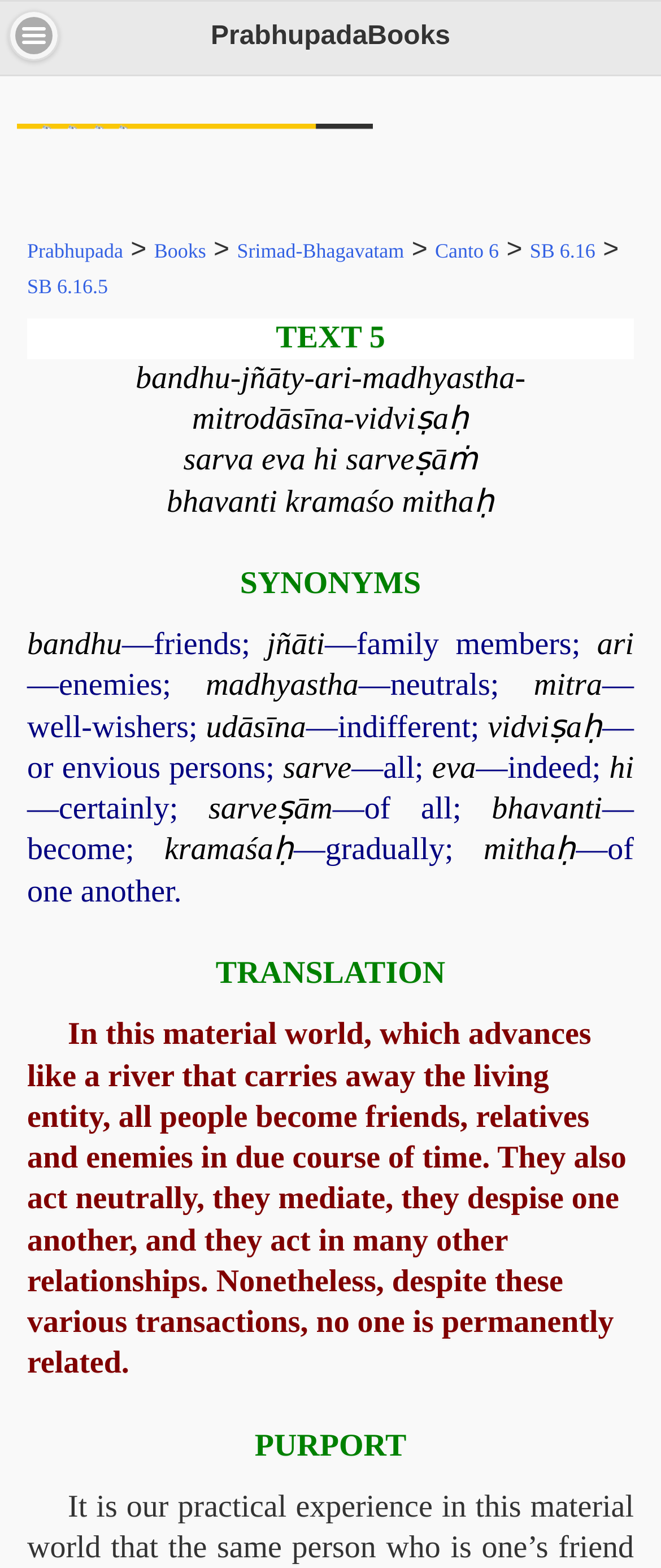Summarize the webpage with a detailed and informative caption.

This webpage appears to be a spiritual or philosophical text, specifically a chapter from the Srimad-Bhagavatam, a Hindu scripture. At the top, there is a heading "PrabhupadaBooks" and a button labeled "Menu". Below this, there is a navigation bar with links to different sections of the text, including "Prabhupada", "Books", "Srimad-Bhagavatam", "Canto 6", "SB 6.16", and "SB 6.16.5".

The main content of the page is divided into several sections. The first section is a Sanskrit verse, with the text "bandhu-jñāty-ari-madhyastha-mitrodāsīna-vidviṣaḥ" and its translation "friends, relatives and enemies". Below this, there is a list of synonyms for each of these words, with links to their definitions.

The next section is a translation of the verse, which explains how in the material world, people become friends, relatives, and enemies over time, and also act in other relationships such as neutrally, mediating, or despising one another. Despite these various transactions, no one is permanently related.

Finally, there is a section labeled "PURPORT", which appears to be a commentary or explanation of the verse.